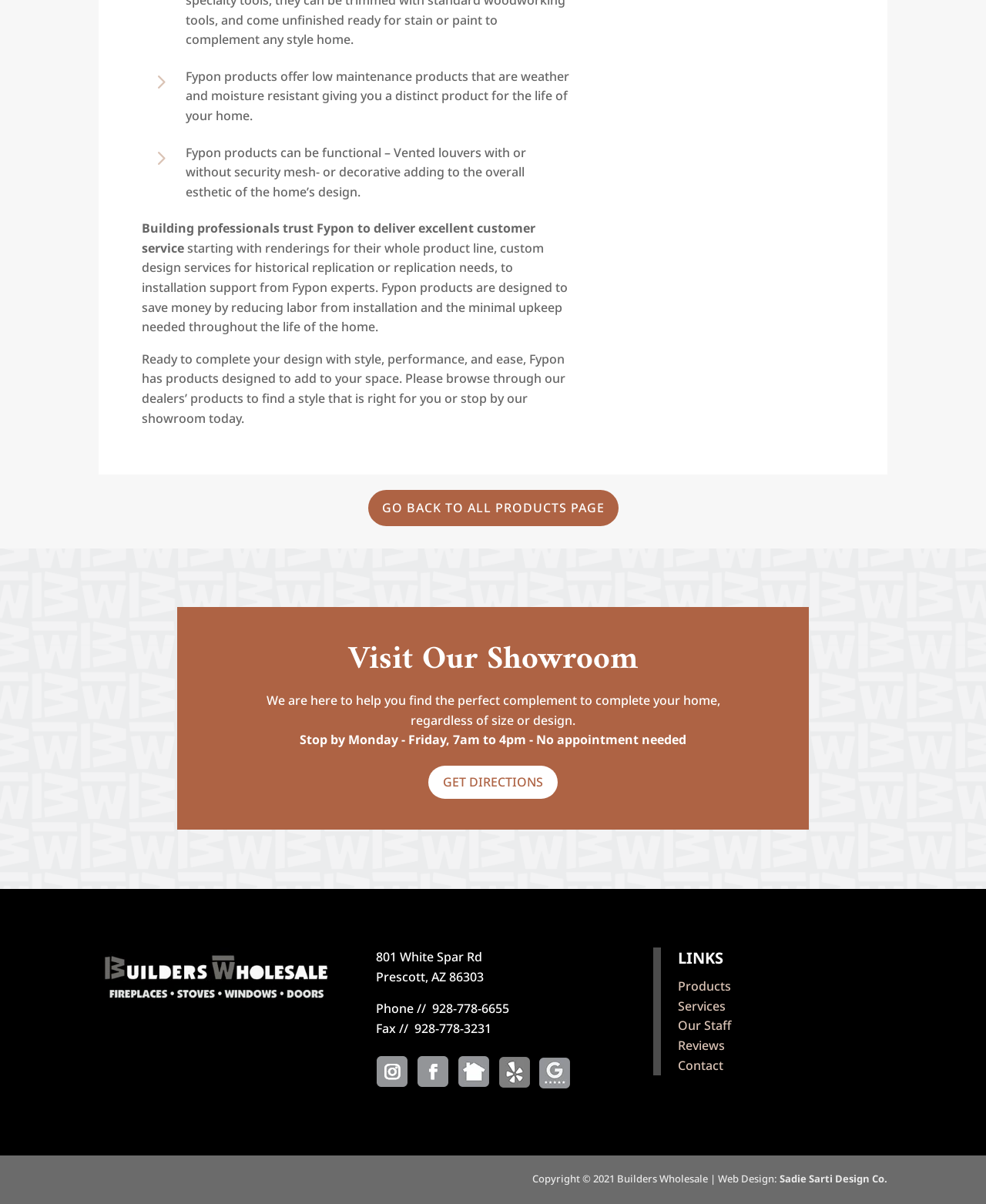What can be done at Fypon's showroom?
Answer the question with as much detail as you can, using the image as a reference.

According to the StaticText element with OCR text 'We are here to help you find the perfect complement to complete your home, regardless of size or design.', it can be inferred that one can find the perfect complement to complete their home at Fypon's showroom.